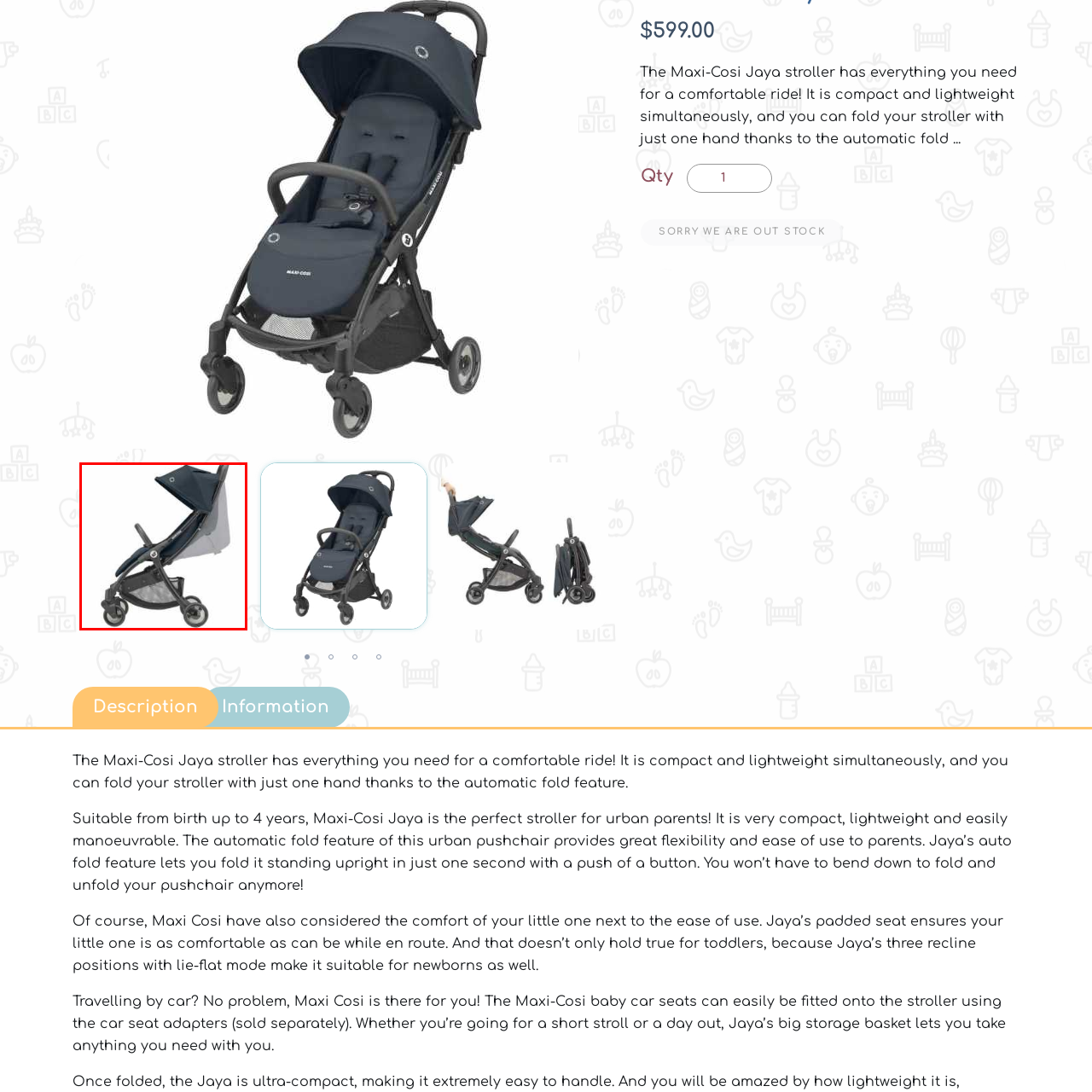Identify the content inside the red box and answer the question using a brief word or phrase: What is the purpose of the storage basket in the stroller?

Carrying essentials